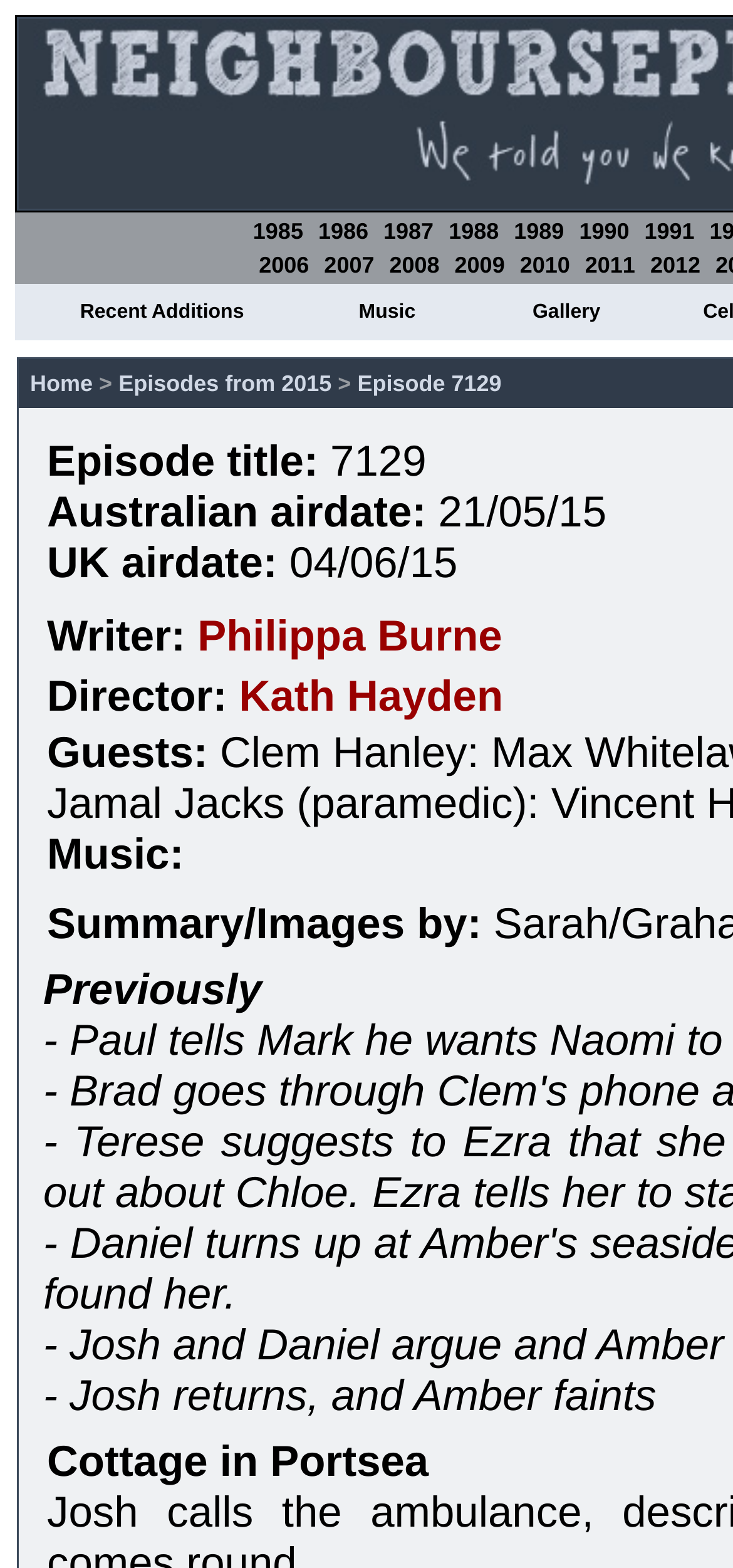Find the bounding box coordinates of the area to click in order to follow the instruction: "Go to Music page".

[0.489, 0.192, 0.567, 0.207]